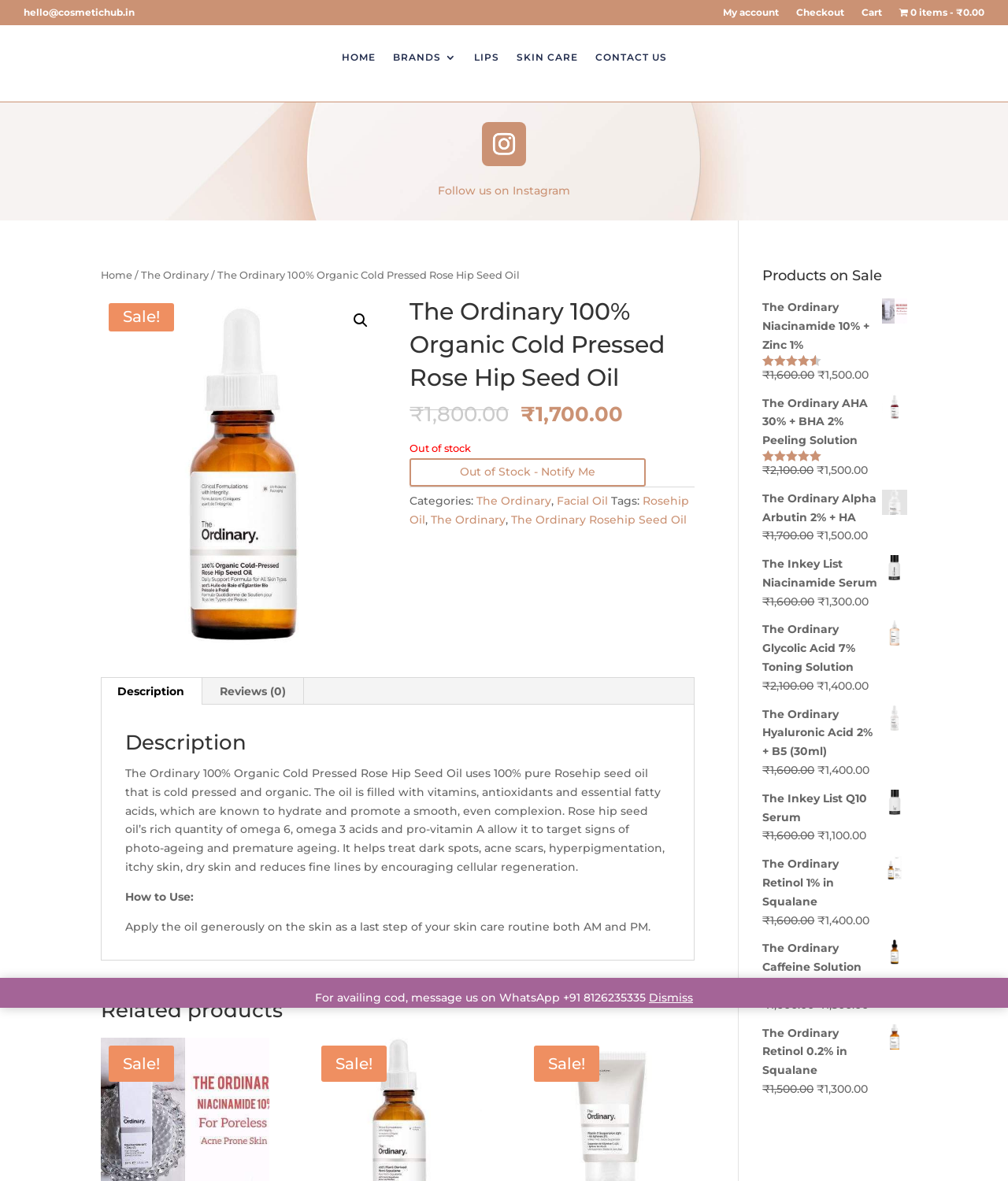What is the category of The Ordinary 100% Organic Cold Pressed Rose Hip Seed Oil?
Give a detailed and exhaustive answer to the question.

I found the category of the product by looking at the product description section, where it says 'Categories: The Ordinary, Facial Oil'.